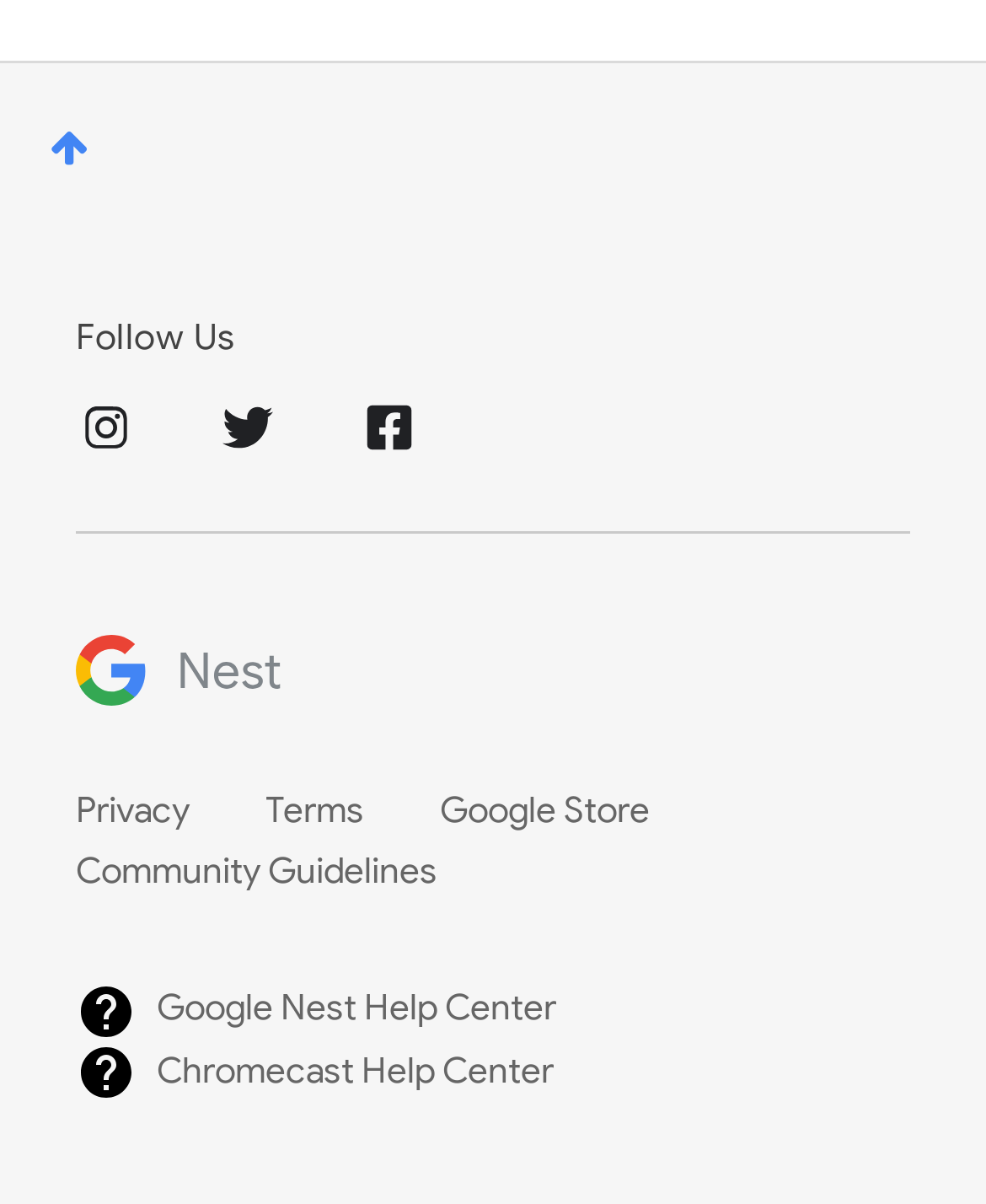Indicate the bounding box coordinates of the element that needs to be clicked to satisfy the following instruction: "Read the privacy policy". The coordinates should be four float numbers between 0 and 1, i.e., [left, top, right, bottom].

[0.077, 0.656, 0.269, 0.692]